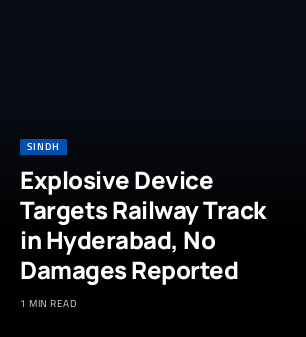Explain the image in detail, mentioning the main subjects and background elements.

**Image Caption:** A news highlight featuring a headline that reads "Explosive Device Targets Railway Track in Hyderabad, No Damages Reported." This article falls under the category of news from Sindh and is accompanied by a brief note indicating a reading time of "1 MIN READ." The image likely pertains to a recent incident involving an explosive device aimed at a railway track in Hyderabad, emphasizing the absence of reported damages. The presentation suggests urgency and significance in reporting local safety and security concerns.